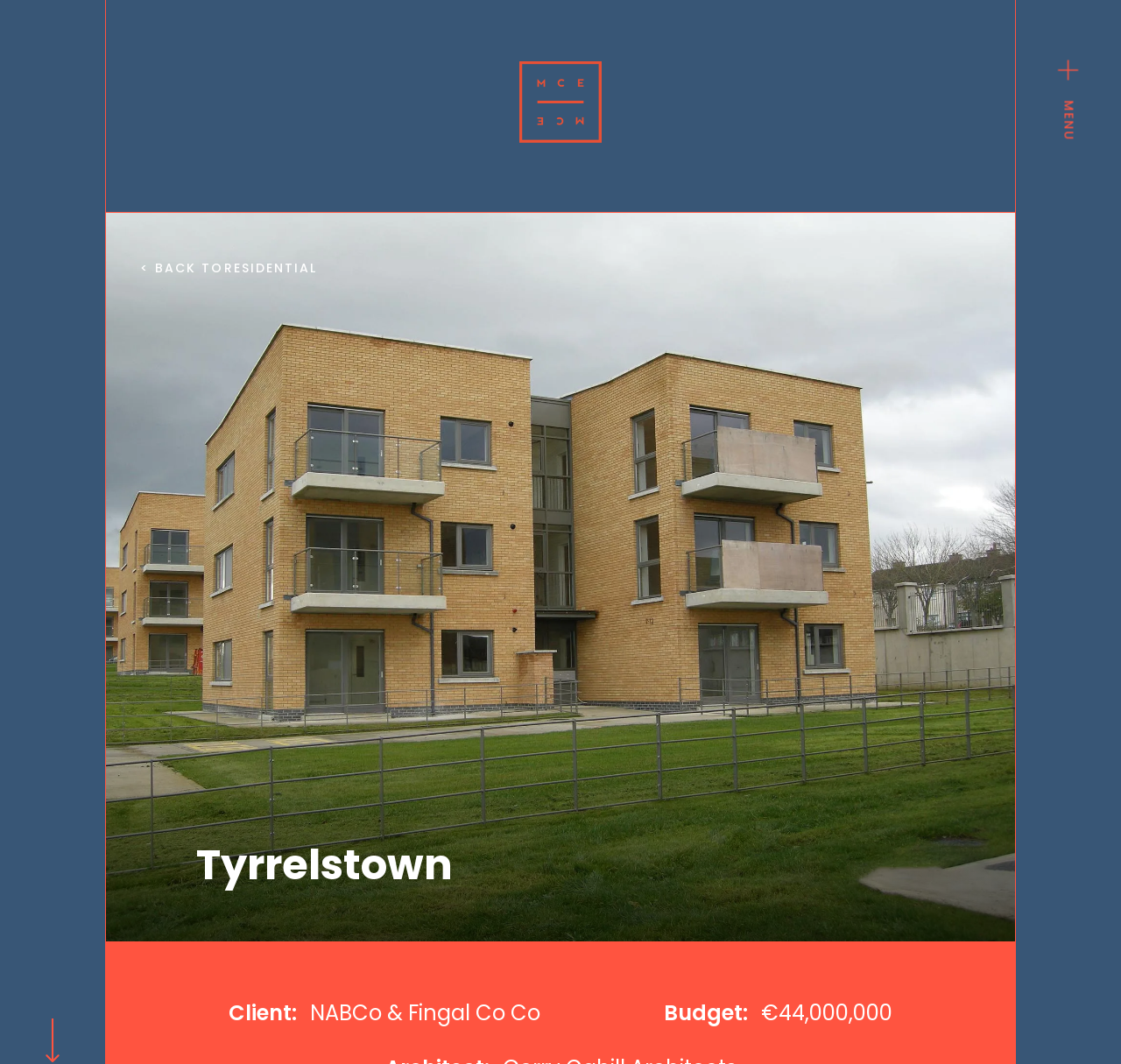Extract the bounding box for the UI element that matches this description: "MENU".

[0.942, 0.056, 0.965, 0.133]